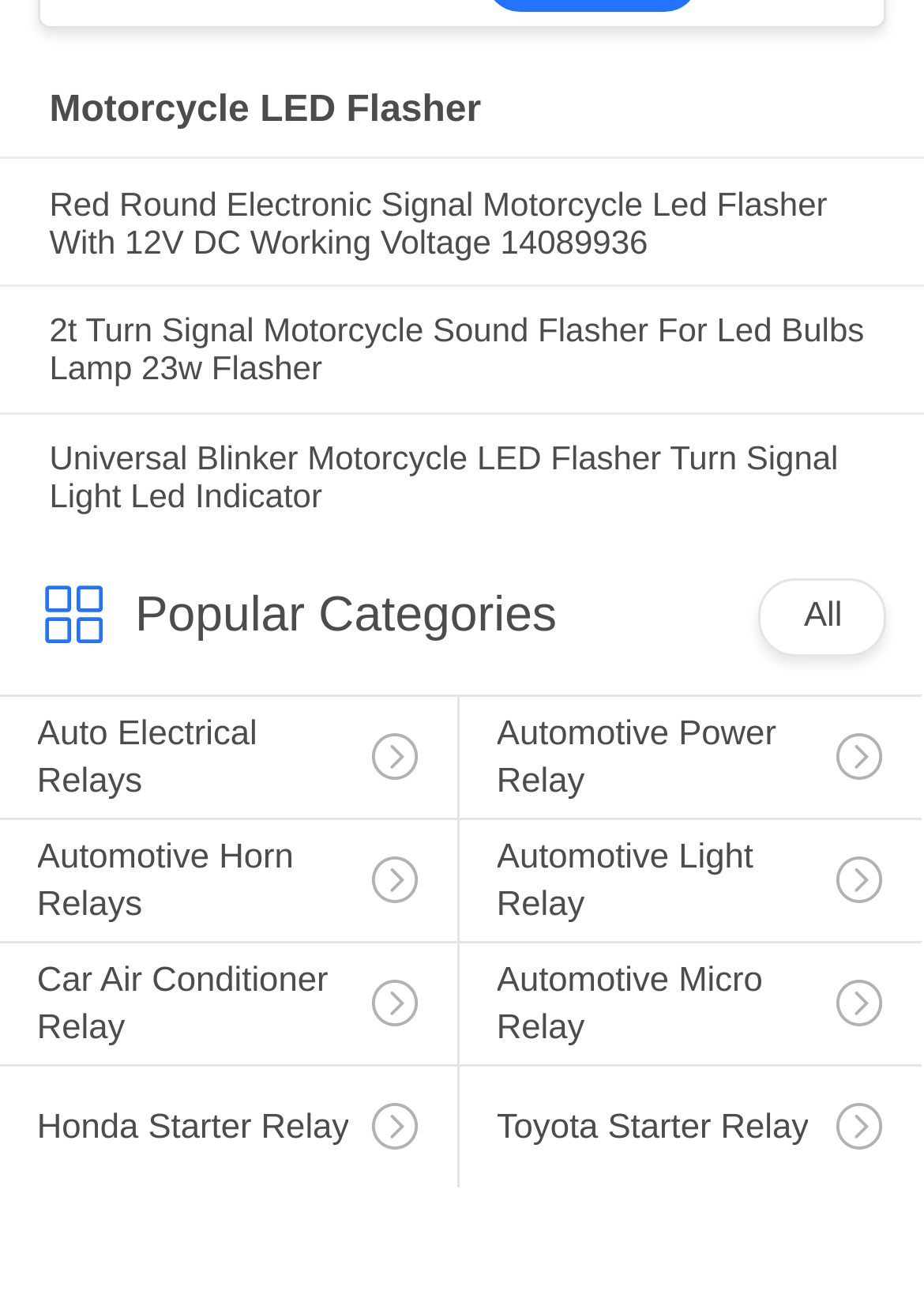Determine the bounding box coordinates of the clickable element necessary to fulfill the instruction: "Select All". Provide the coordinates as four float numbers within the 0 to 1 range, i.e., [left, top, right, bottom].

[0.87, 0.456, 0.911, 0.486]